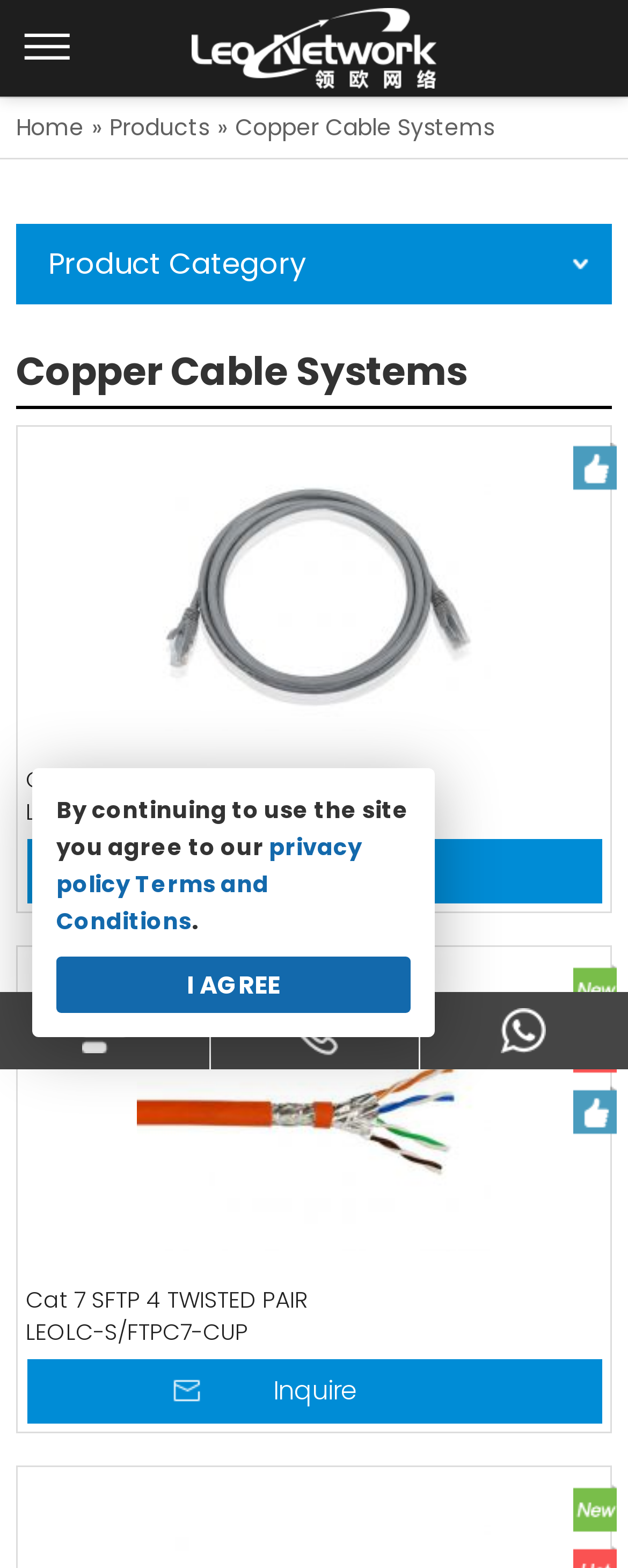Find the bounding box coordinates of the element you need to click on to perform this action: 'inquire about Cat5E UTP Patch Cable'. The coordinates should be represented by four float values between 0 and 1, in the format [left, top, right, bottom].

[0.041, 0.535, 0.959, 0.576]